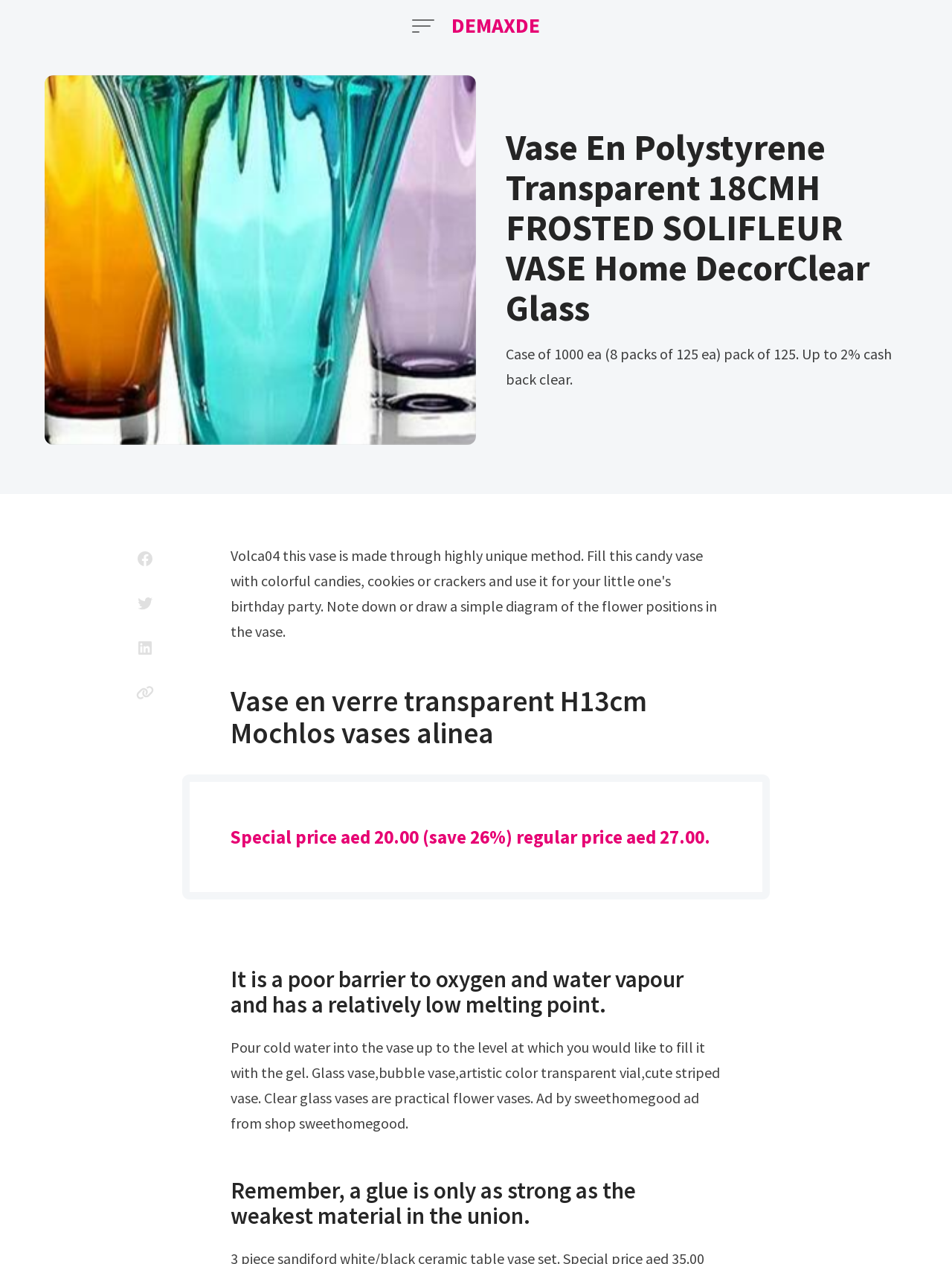Find and provide the bounding box coordinates for the UI element described with: "parent_node: DEMAXDE aria-label="Open Menu"".

[0.429, 0.009, 0.46, 0.032]